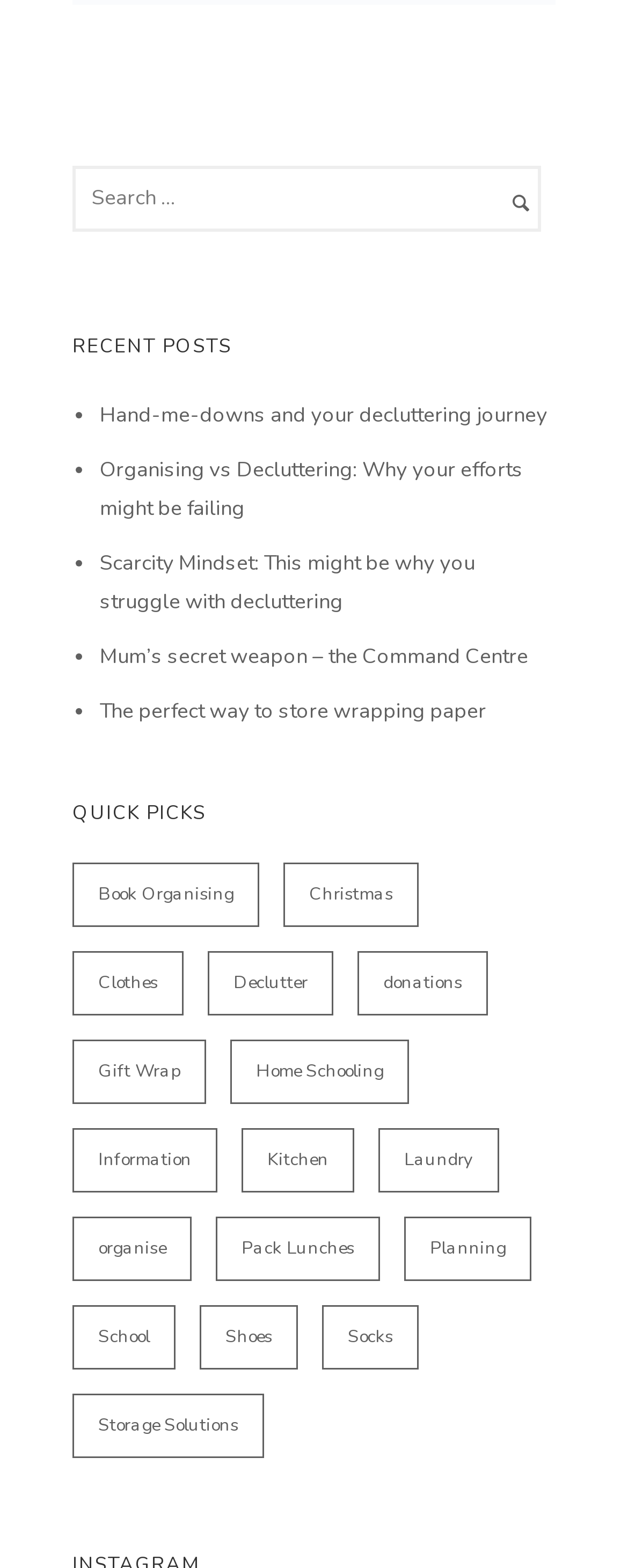Answer the question with a single word or phrase: 
What categories are listed under 'QUICK PICKS'?

12 categories